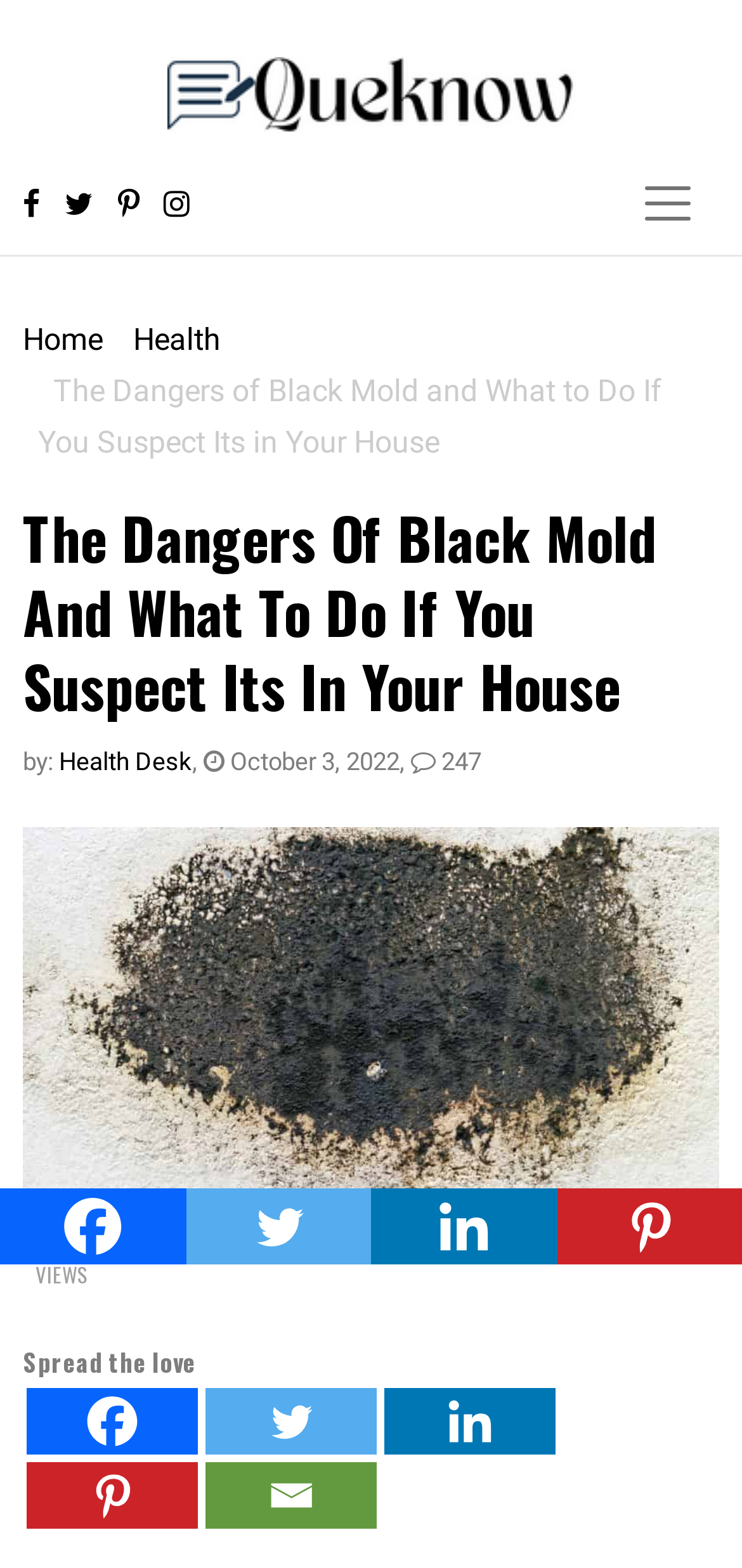Given the element description: "October 3, 2022", predict the bounding box coordinates of this UI element. The coordinates must be four float numbers between 0 and 1, given as [left, top, right, bottom].

[0.274, 0.476, 0.538, 0.494]